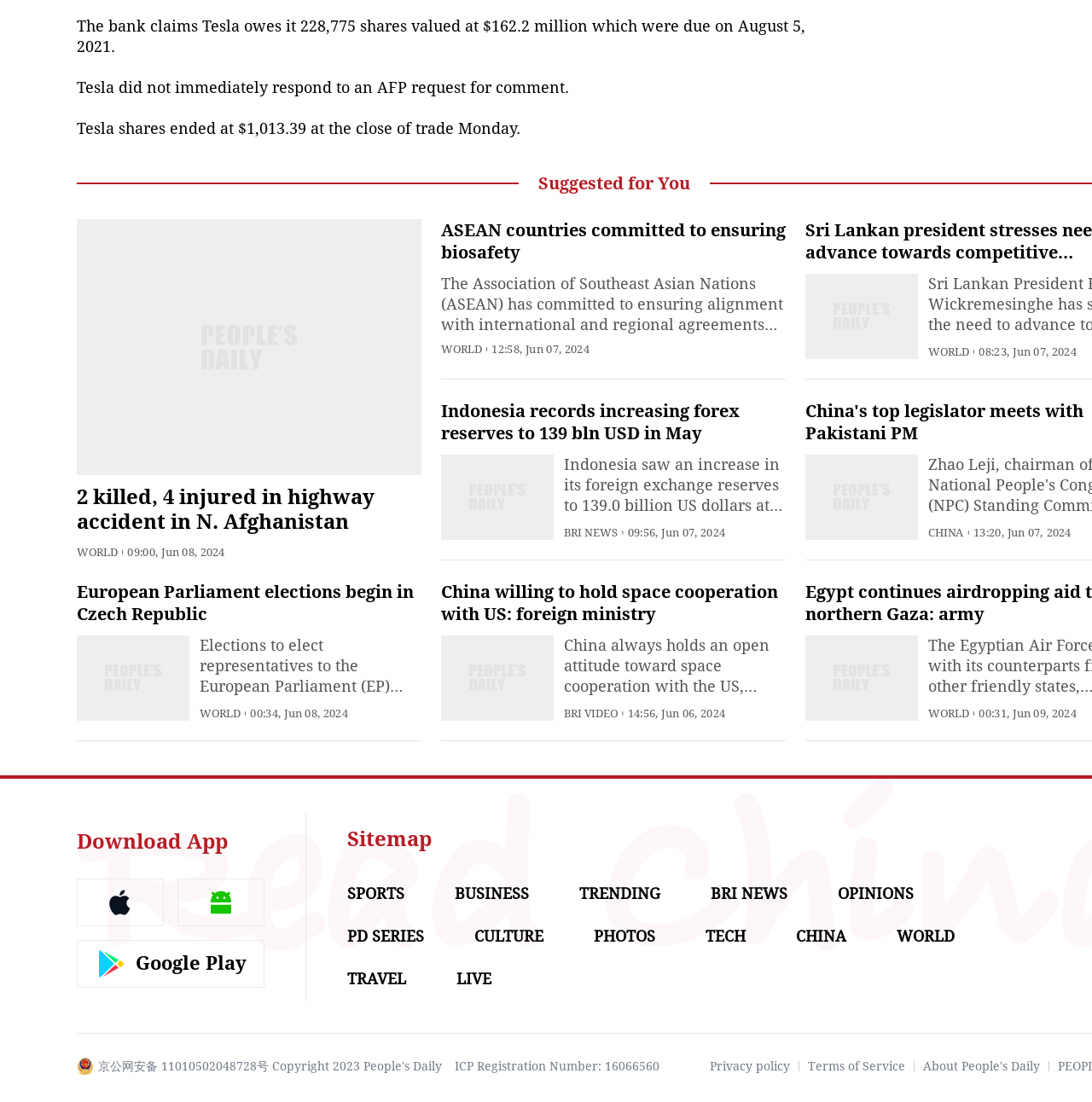Pinpoint the bounding box coordinates of the element you need to click to execute the following instruction: "Download the People's Daily English language App". The bounding box should be represented by four float numbers between 0 and 1, in the format [left, top, right, bottom].

[0.07, 0.753, 0.209, 0.774]